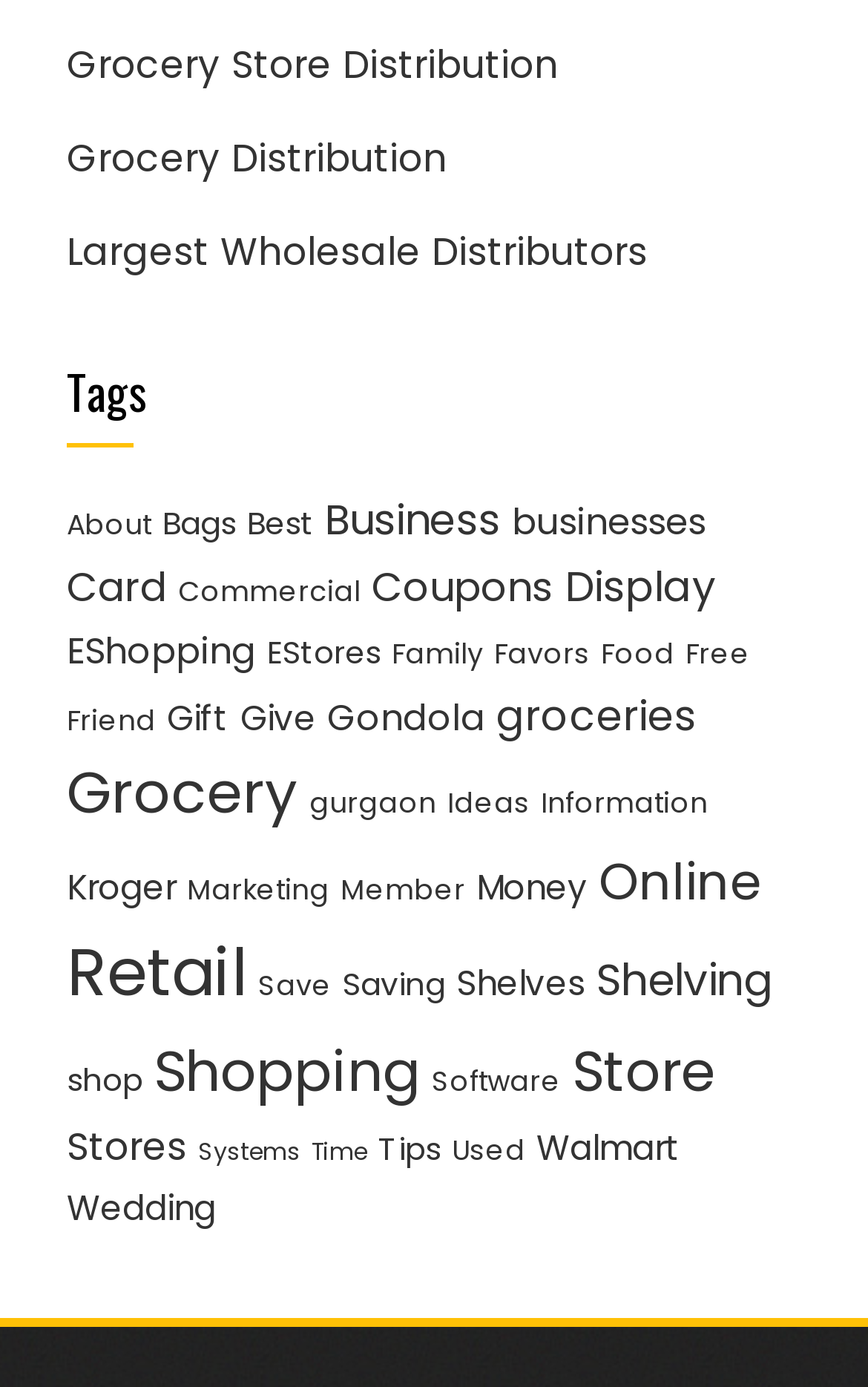How many links are there under the 'Tags' heading?
Provide a detailed answer to the question using information from the image.

I counted the number of links under the 'Tags' heading, which starts from 'About (4 items)' and ends at 'Wedding (6 items)'. There are 40 links in total.